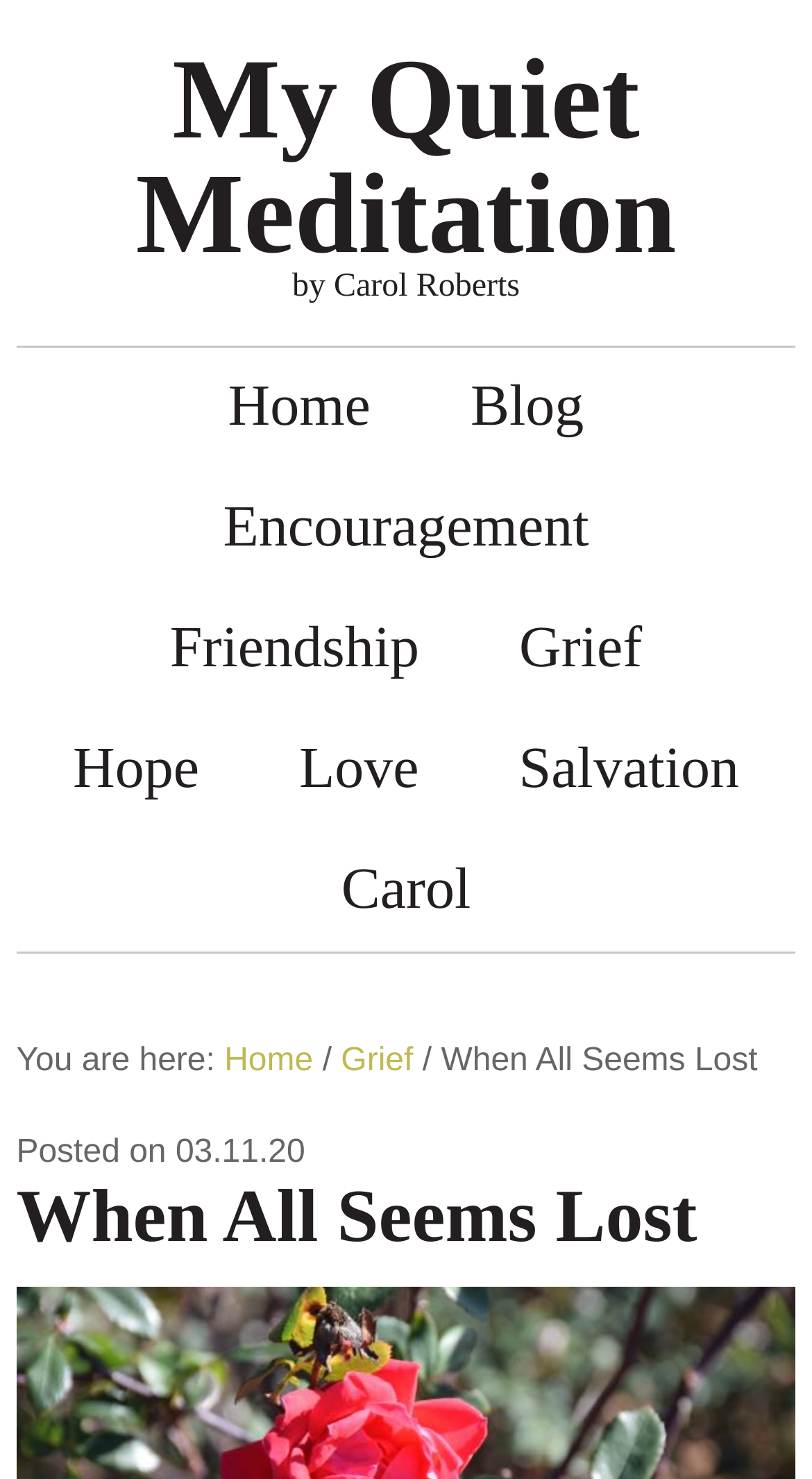Based on the provided description, "My Quiet Meditation", find the bounding box of the corresponding UI element in the screenshot.

[0.167, 0.024, 0.833, 0.187]